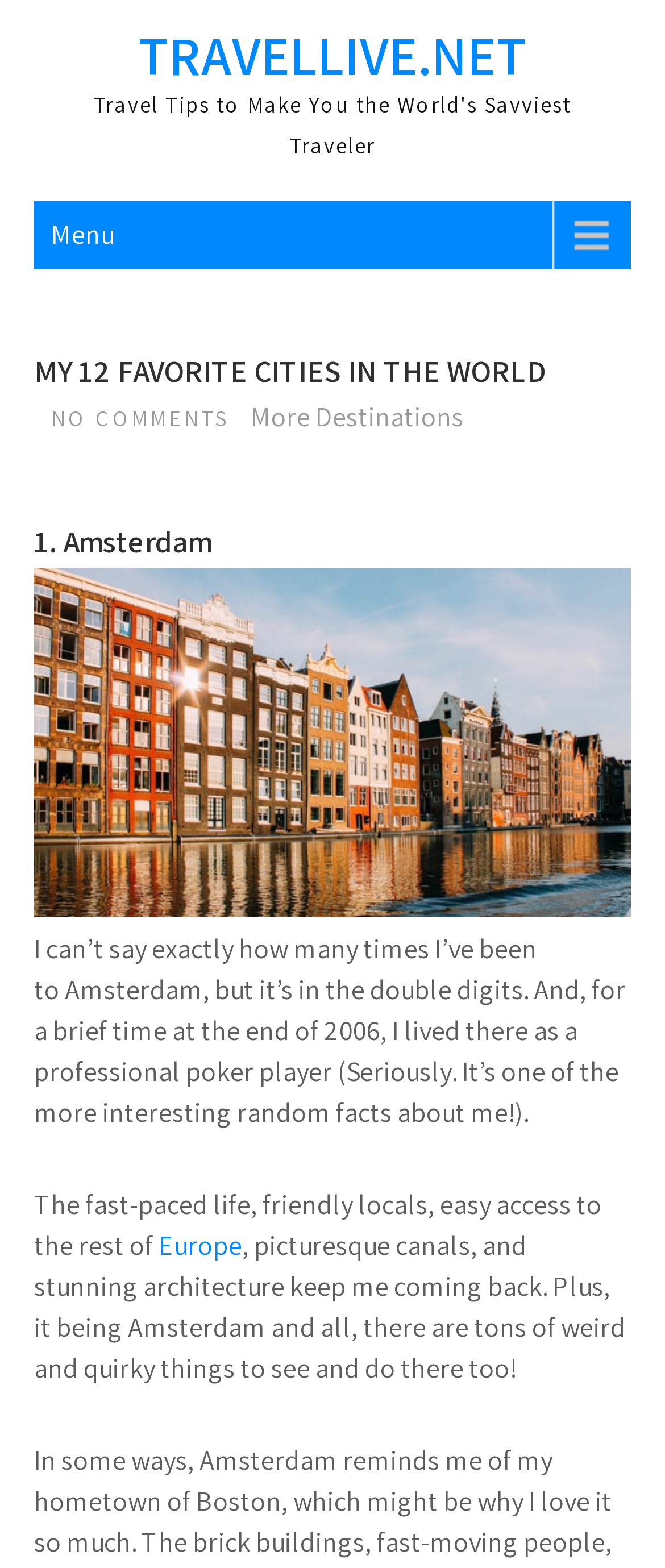Answer in one word or a short phrase: 
What is the name of the website?

TRAVELLIVE.NET